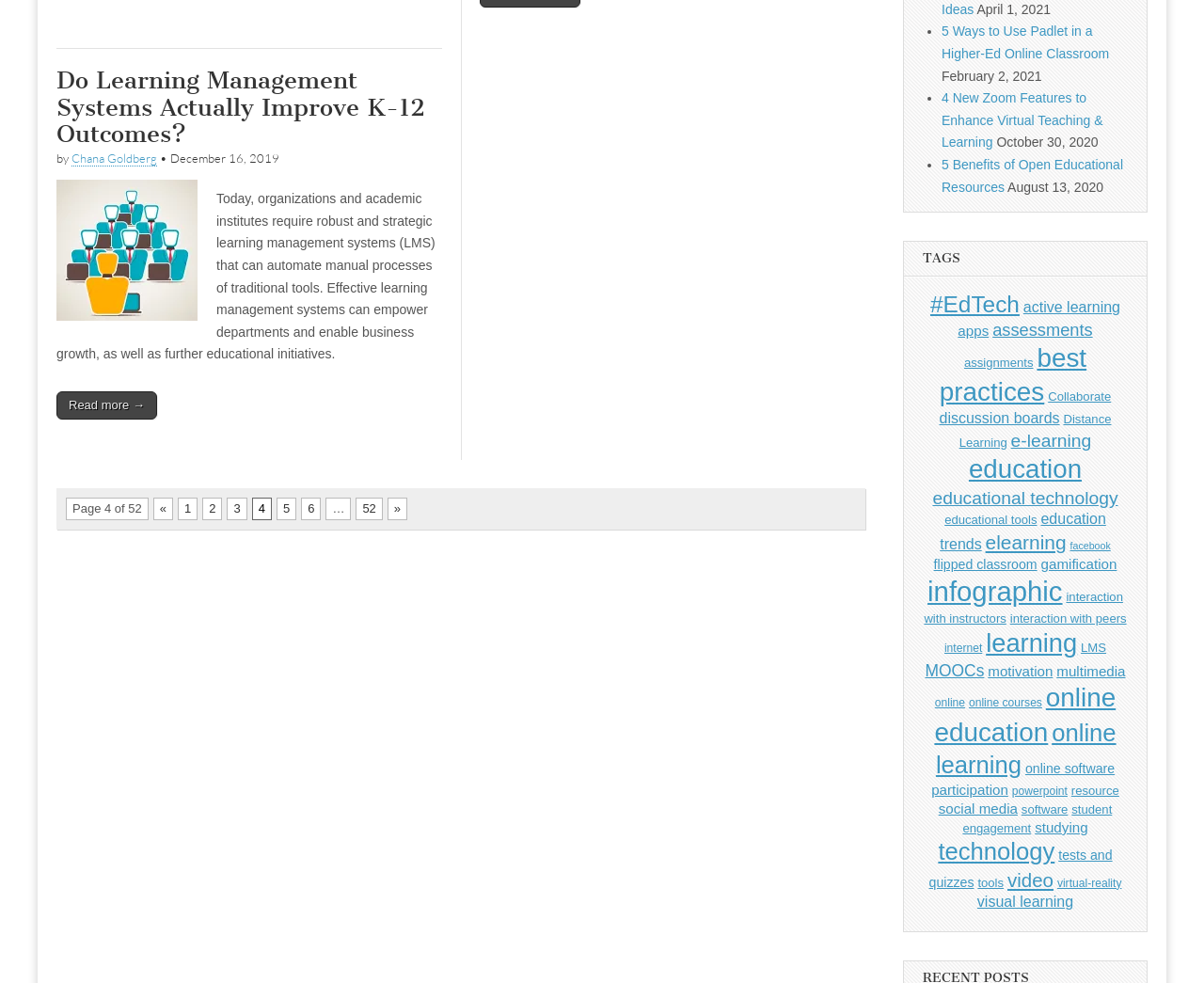Find the bounding box coordinates for the HTML element described in this sentence: "interaction with peers". Provide the coordinates as four float numbers between 0 and 1, in the format [left, top, right, bottom].

[0.839, 0.622, 0.936, 0.637]